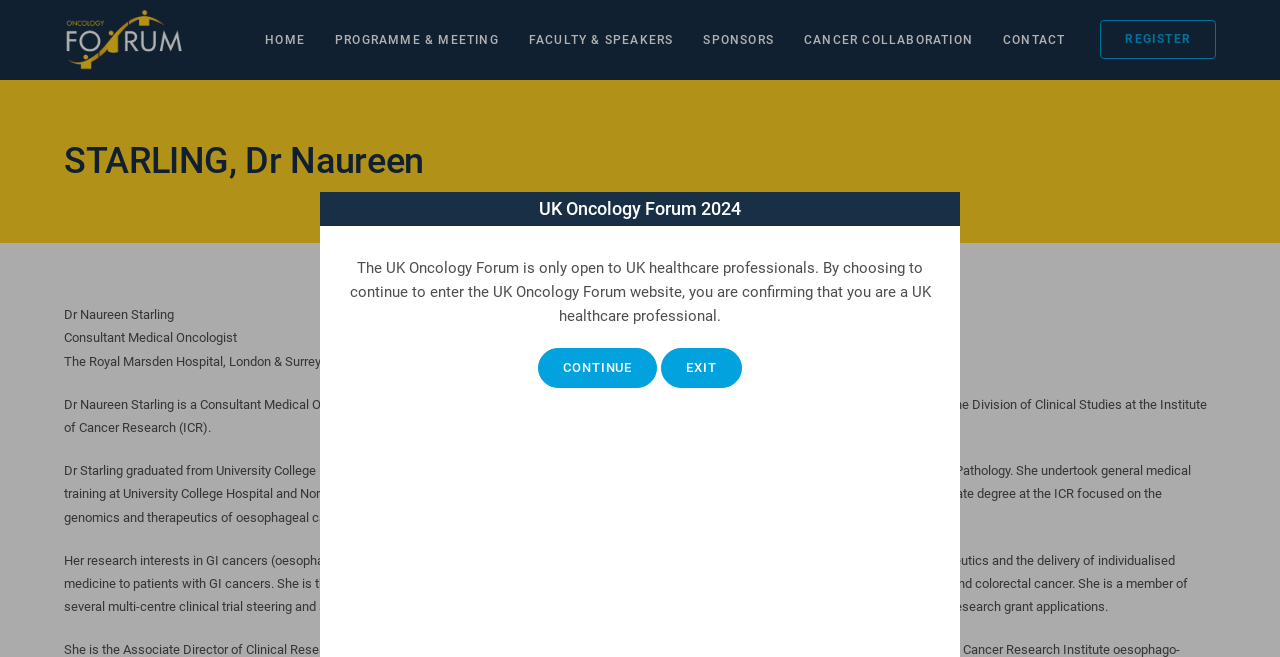Summarize the webpage with a detailed and informative caption.

The webpage is about Dr. Naureen Starling, a Consultant Medical Oncologist at The Royal Marsden Hospital, London & Surrey, UK. At the top left corner, there is a logo image. On the top right corner, there are several links, including "REGISTER", "HOME", "PROGRAMME & MEETING", "FACULTY & SPEAKERS", "SPONSORS", "CANCER COLLABORATION", and "CONTACT".

Below the links, there is a header section with a heading "STARLING, Dr Naureen" in a prominent position. Underneath the header, there are four paragraphs of text that describe Dr. Starling's background, expertise, and research interests. The text is arranged in a single column, with each paragraph following the previous one.

To the right of the header, there is a separate section with a heading "UK Oncology Forum 2024". Below this heading, there is a paragraph of text that explains the purpose of the UK Oncology Forum and a warning that the website is only open to UK healthcare professionals. Underneath this text, there are two buttons, "Continue" and "Exit", which are positioned side by side.

Overall, the webpage has a simple and clean layout, with a focus on providing information about Dr. Starling and the UK Oncology Forum.